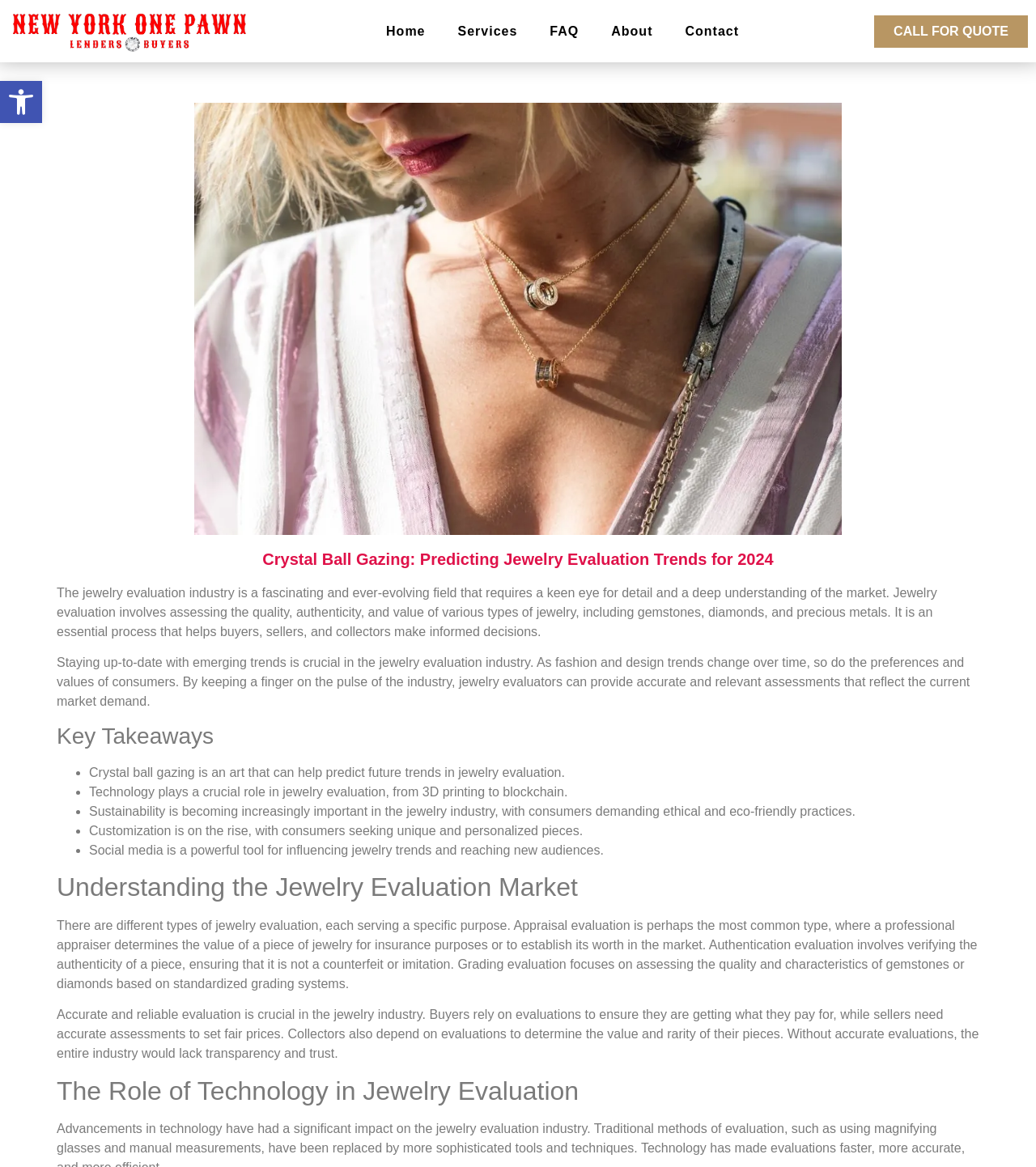Please determine the bounding box coordinates for the element with the description: "Open toolbar Accessibility Tools".

[0.0, 0.069, 0.041, 0.105]